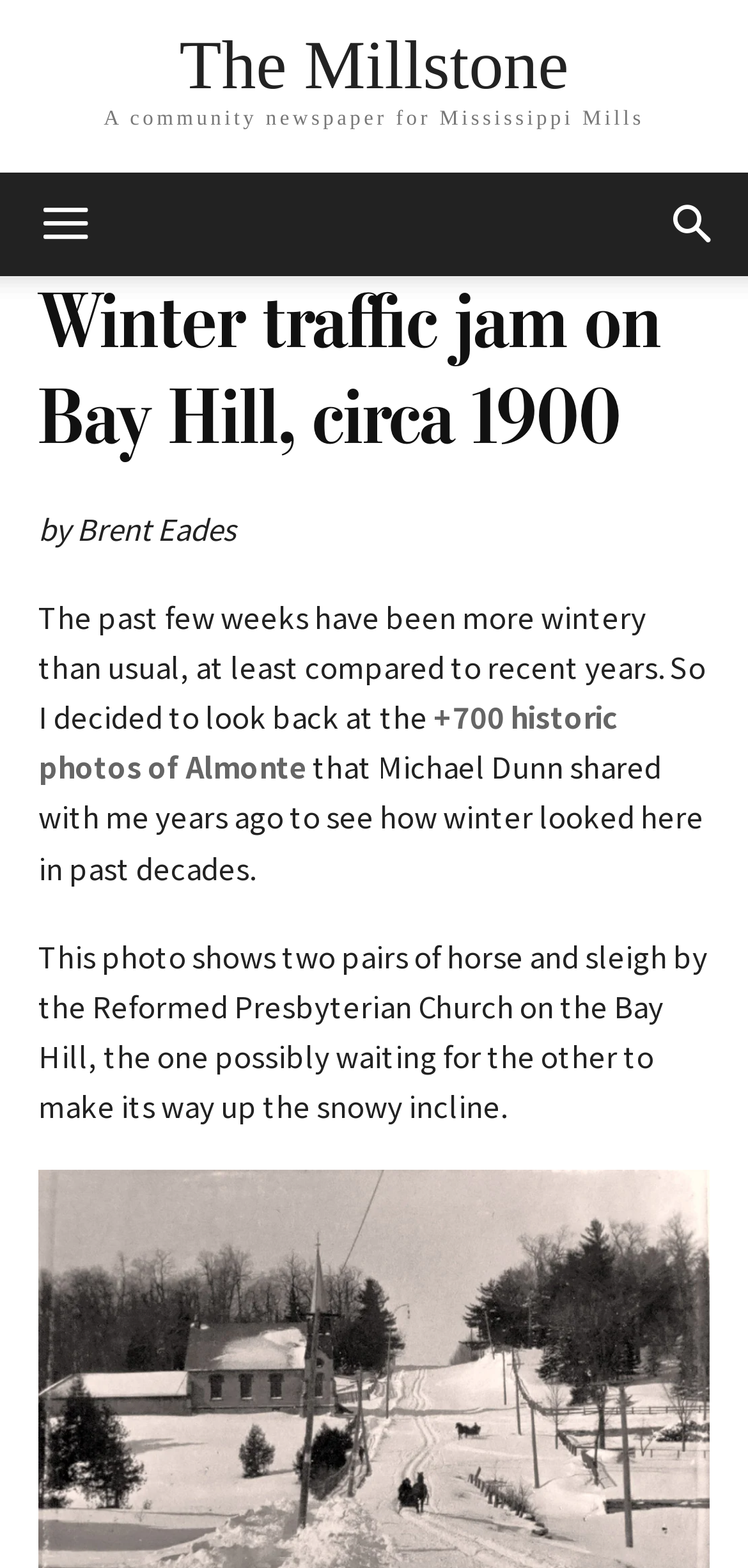Can you extract the primary headline text from the webpage?

Winter traffic jam on Bay Hill, circa 1900